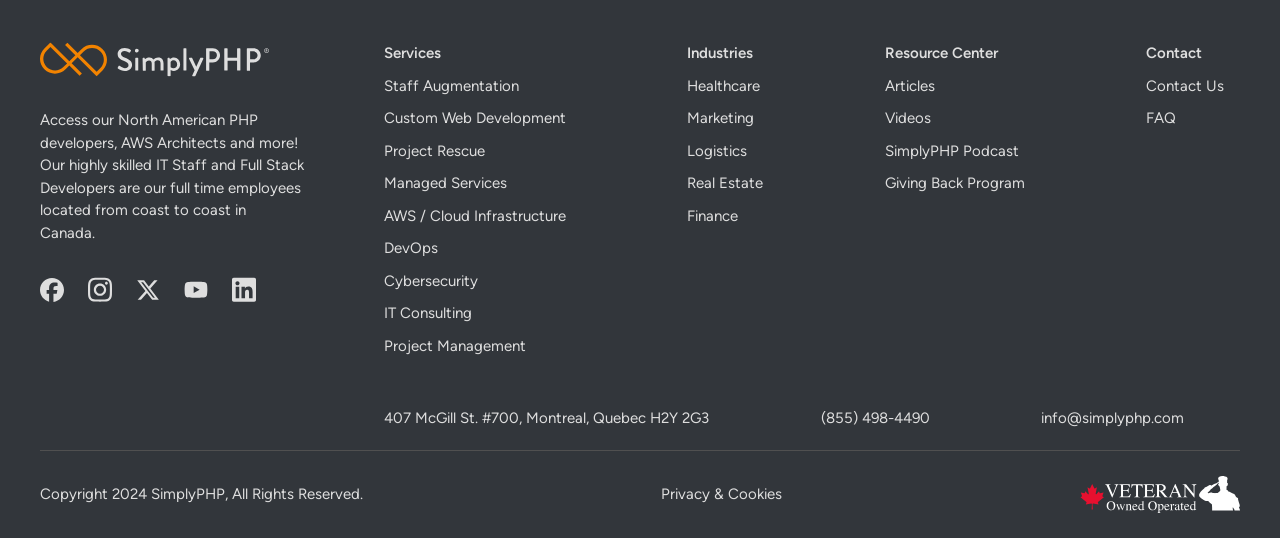Please specify the bounding box coordinates for the clickable region that will help you carry out the instruction: "Check the Privacy & Cookies policy".

[0.491, 0.872, 0.636, 0.965]